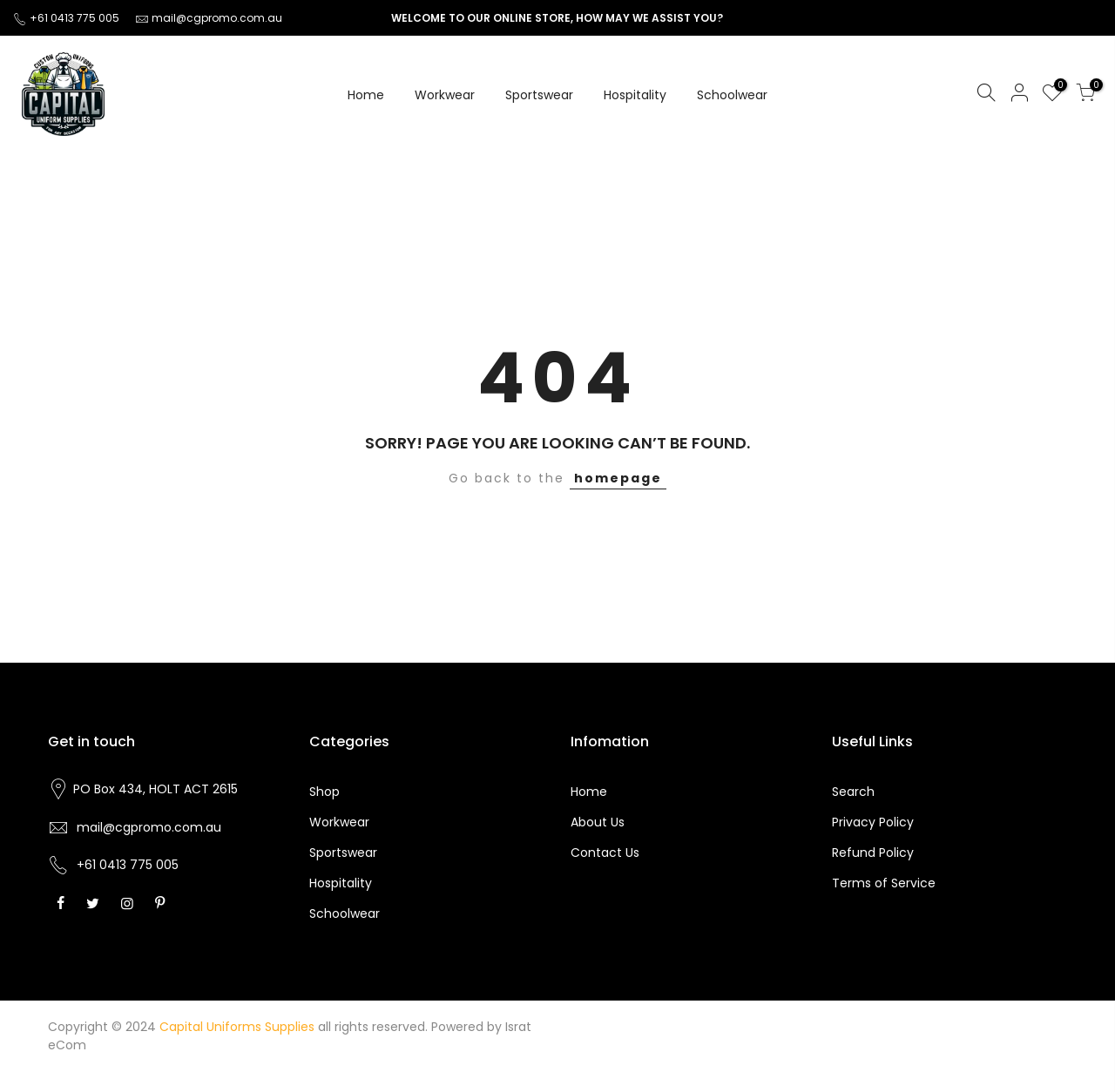Use a single word or phrase to answer the question:
What is the copyright year of this website?

2024